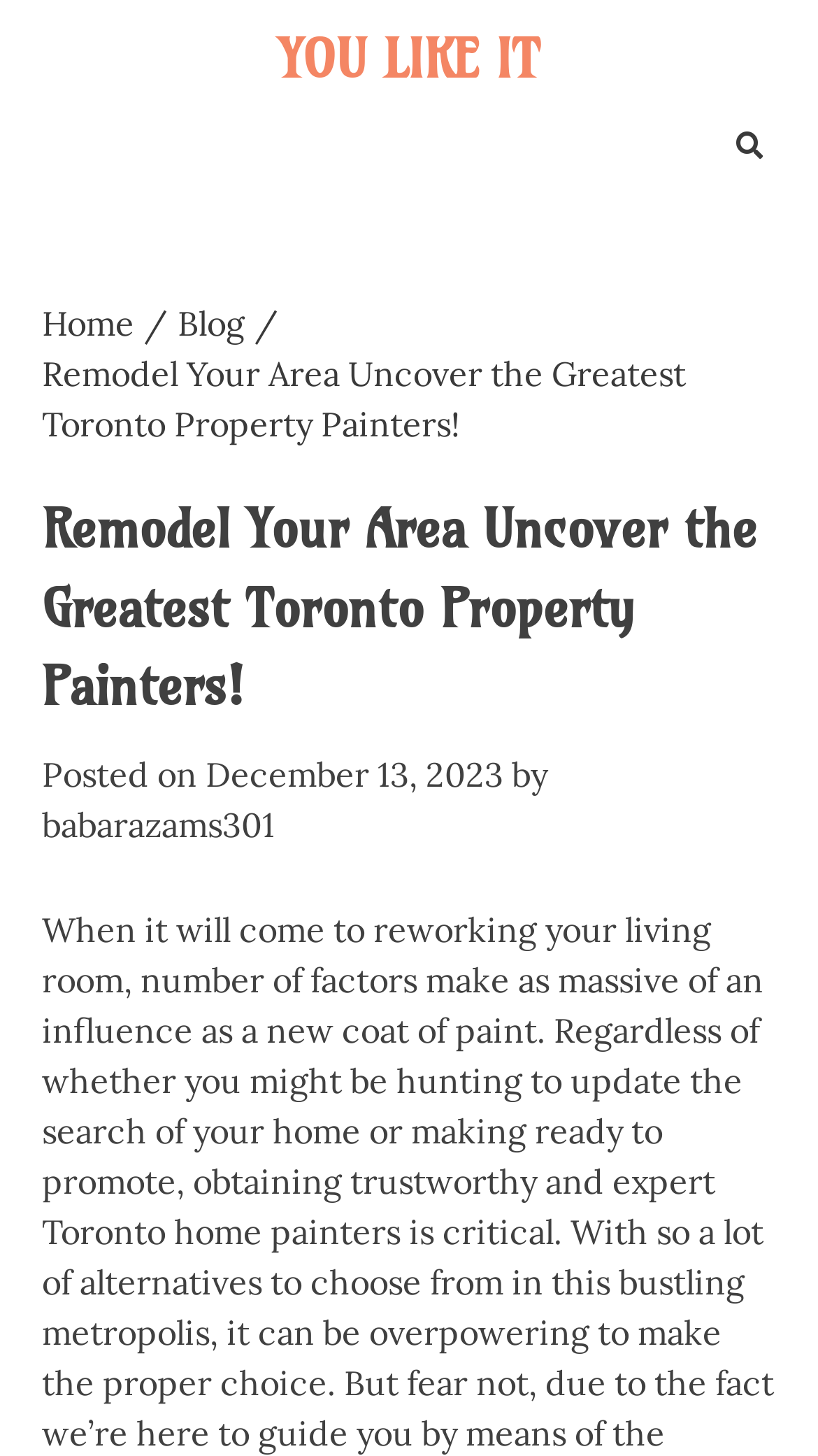Please specify the bounding box coordinates in the format (top-left x, top-left y, bottom-right x, bottom-right y), with all values as floating point numbers between 0 and 1. Identify the bounding box of the UI element described by: babarazams301

[0.051, 0.551, 0.336, 0.58]